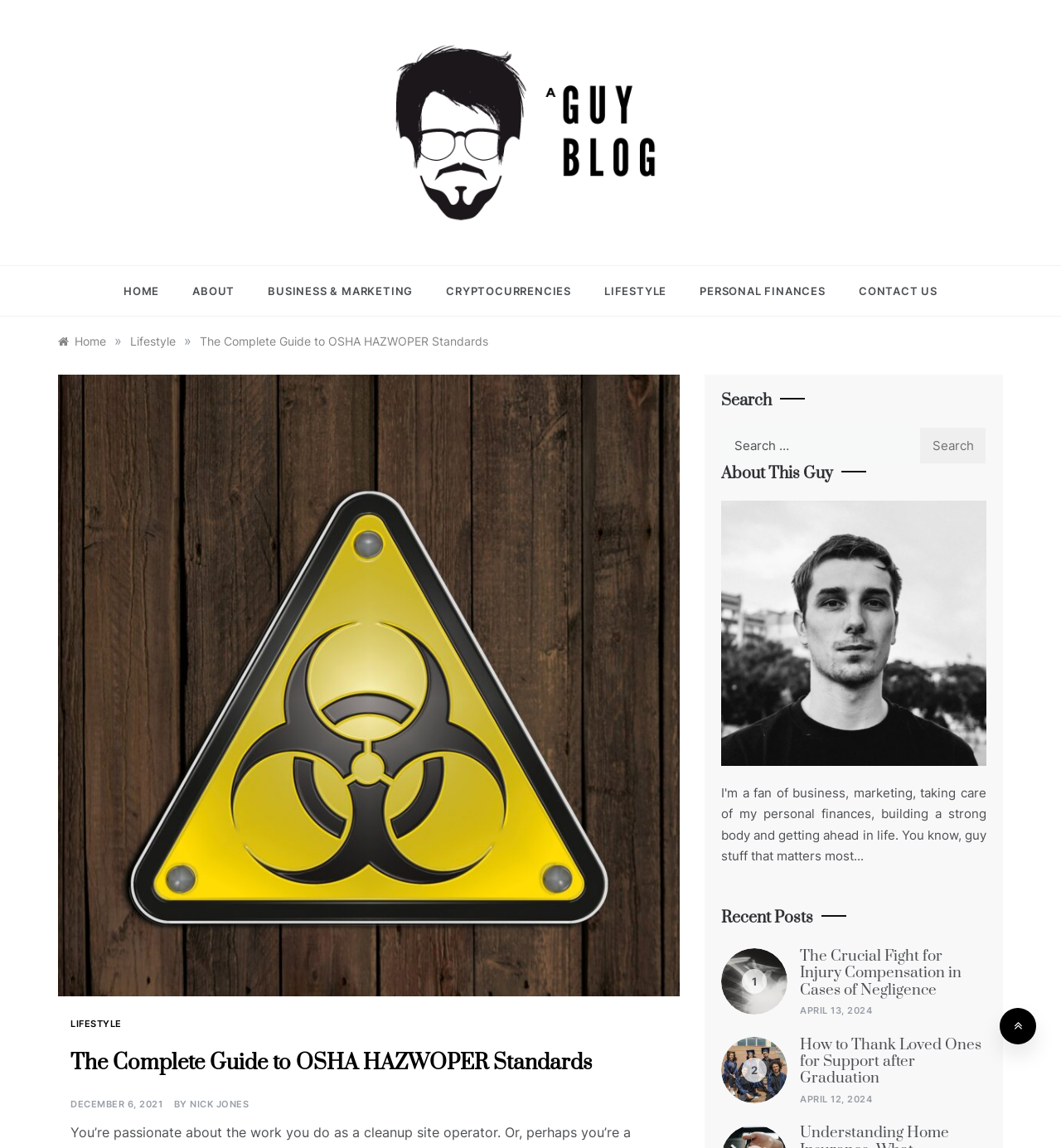Can you provide the bounding box coordinates for the element that should be clicked to implement the instruction: "Click on the 'HOME' link"?

[0.116, 0.232, 0.166, 0.275]